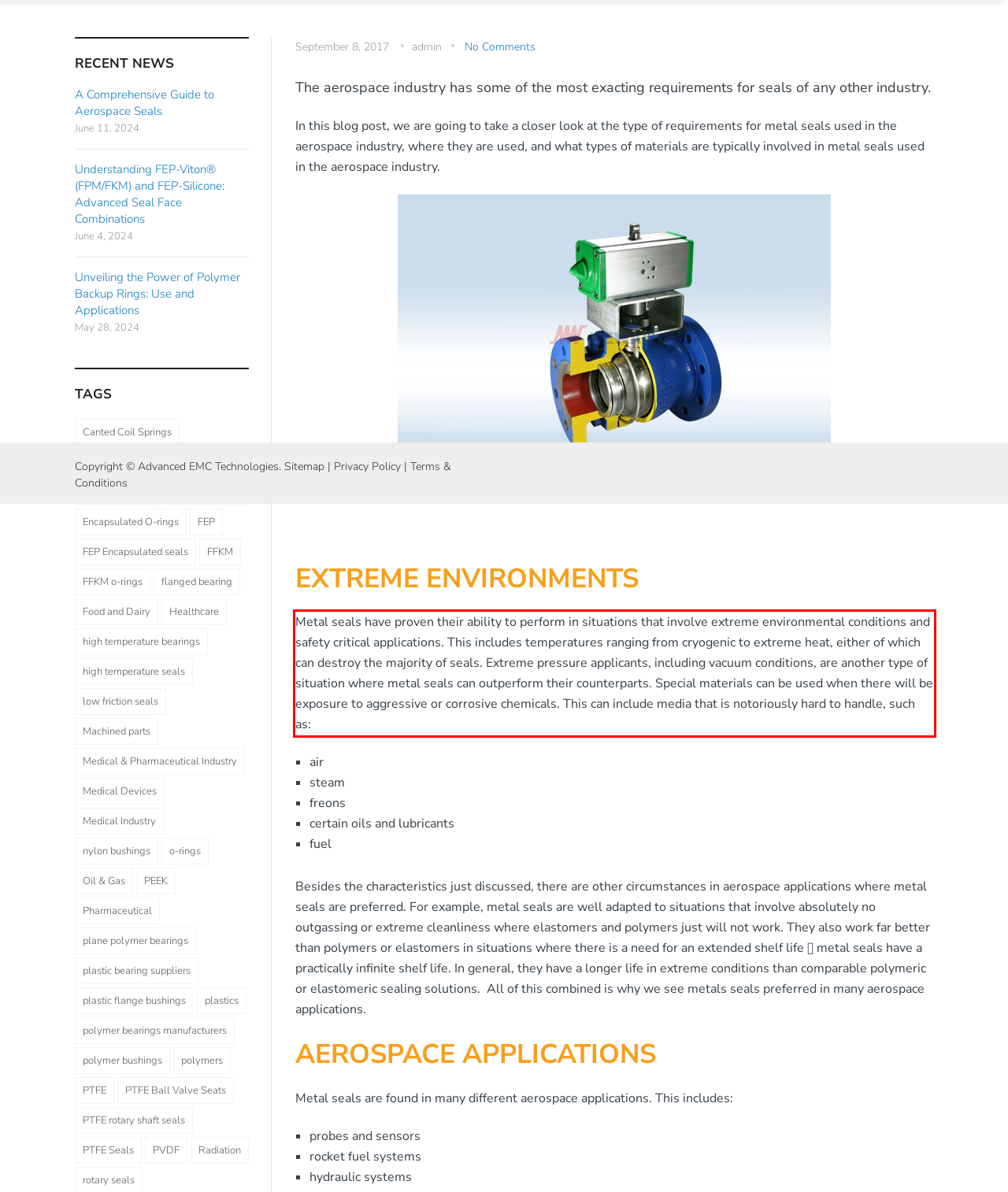Please identify and extract the text content from the UI element encased in a red bounding box on the provided webpage screenshot.

Metal seals have proven their ability to perform in situations that involve extreme environmental conditions and safety critical applications. This includes temperatures ranging from cryogenic to extreme heat, either of which can destroy the majority of seals. Extreme pressure applicants, including vacuum conditions, are another type of situation where metal seals can outperform their counterparts. Special materials can be used when there will be exposure to aggressive or corrosive chemicals. This can include media that is notoriously hard to handle, such as: